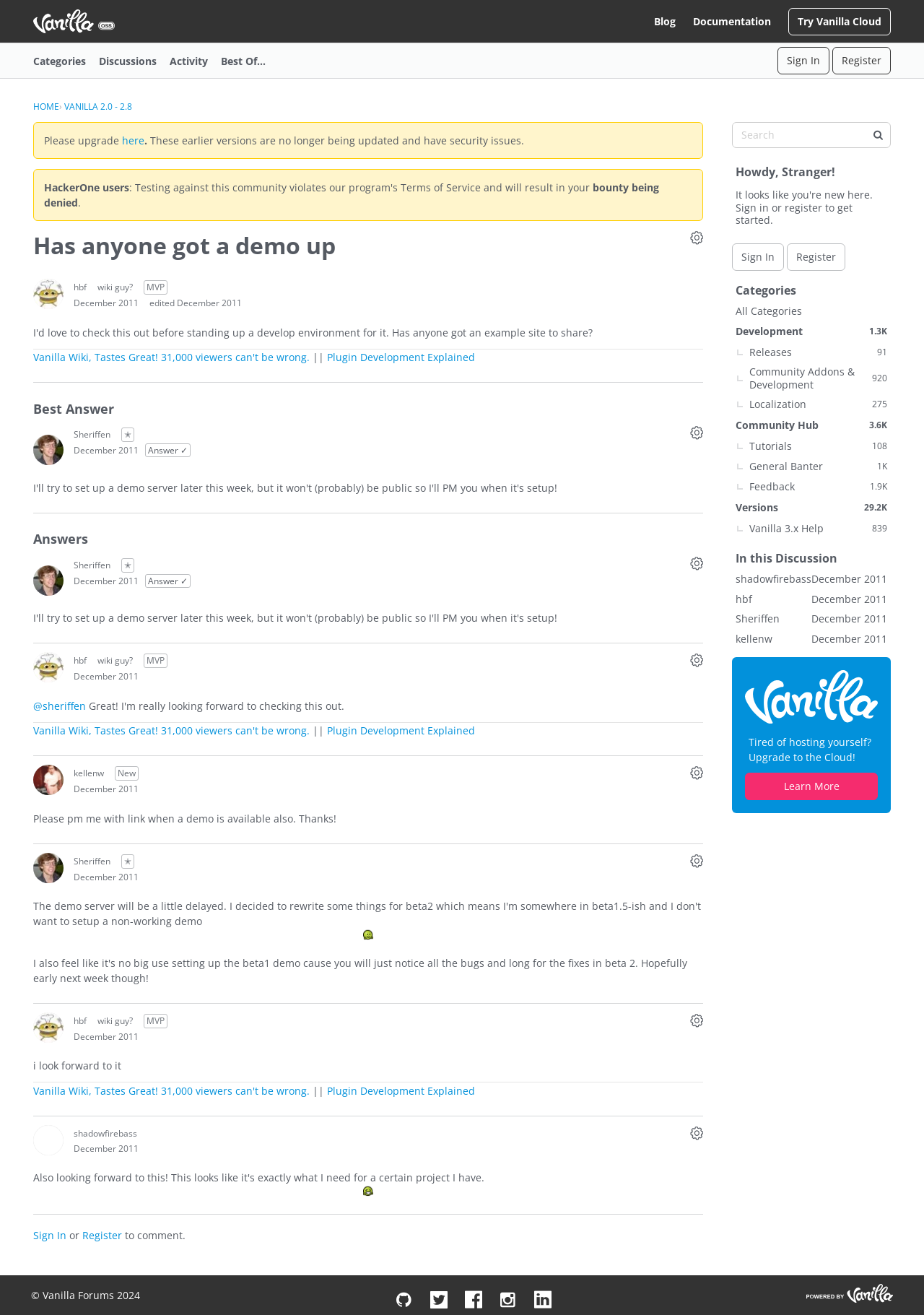Locate the bounding box coordinates of the element that should be clicked to execute the following instruction: "Click on the 'Vanilla Forums' link".

[0.036, 0.005, 0.124, 0.027]